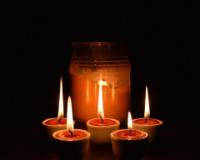What is the shape of the candle arrangement?
Using the visual information from the image, give a one-word or short-phrase answer.

Circular